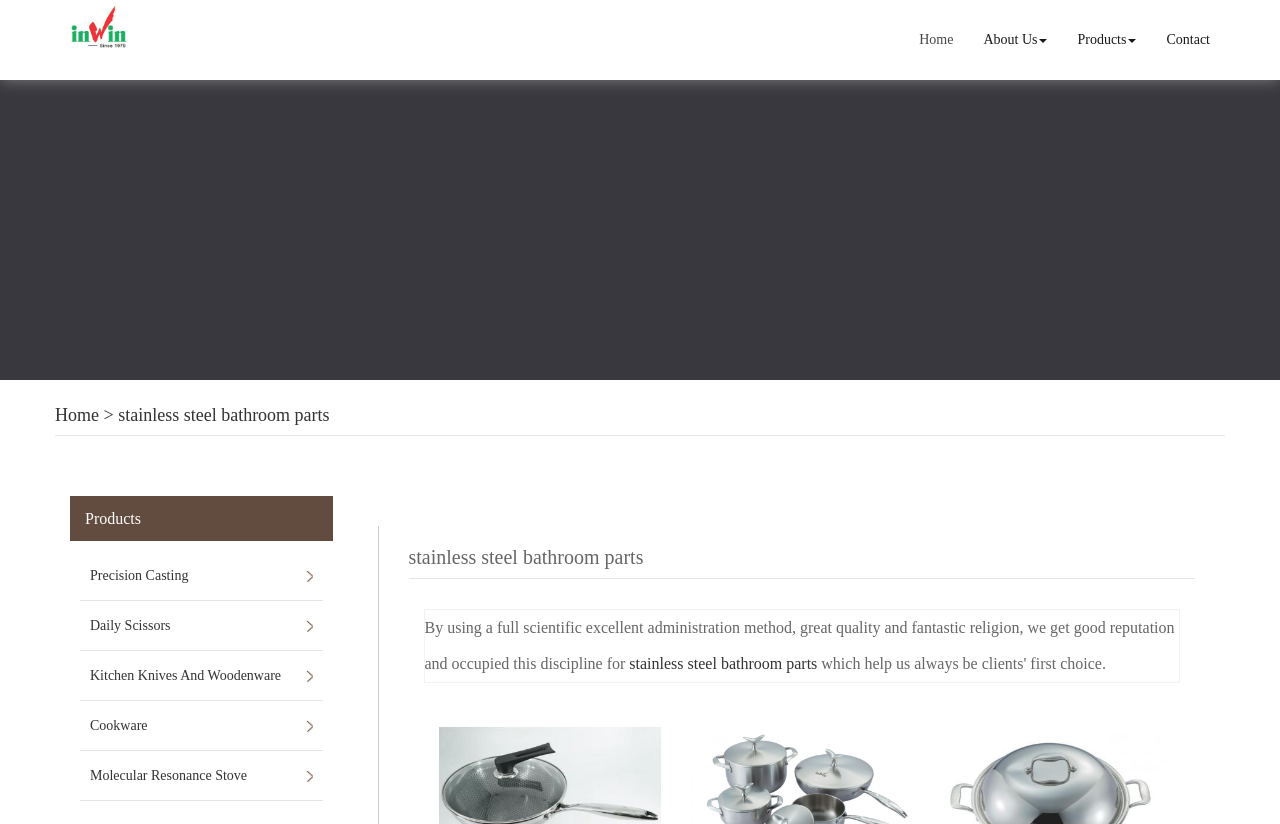Show the bounding box coordinates for the HTML element described as: "Molecular Resonance Stove".

[0.07, 0.911, 0.244, 0.971]